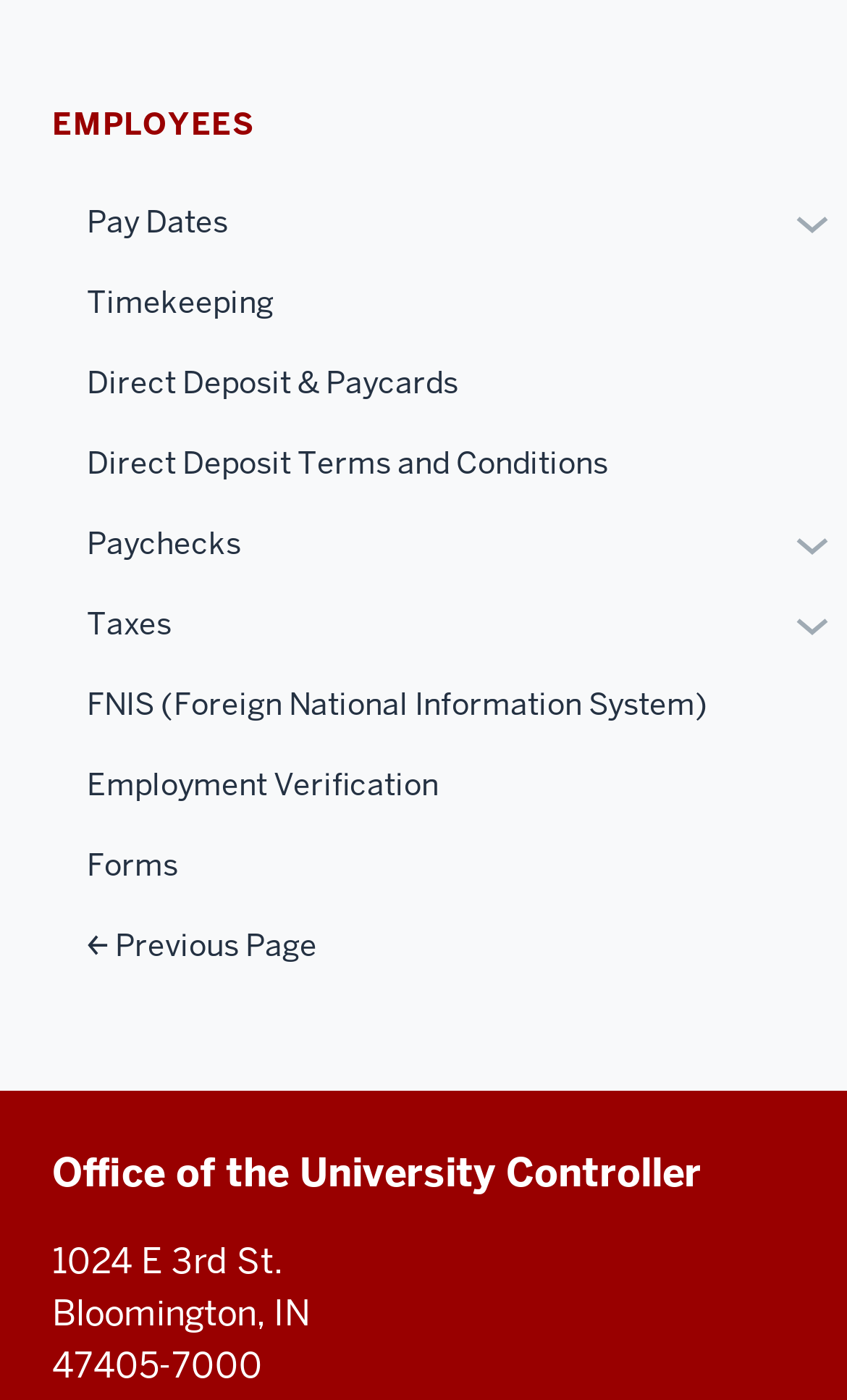Determine the bounding box coordinates of the clickable element necessary to fulfill the instruction: "Toggle Taxes Menu". Provide the coordinates as four float numbers within the 0 to 1 range, i.e., [left, top, right, bottom].

[0.918, 0.417, 1.0, 0.475]